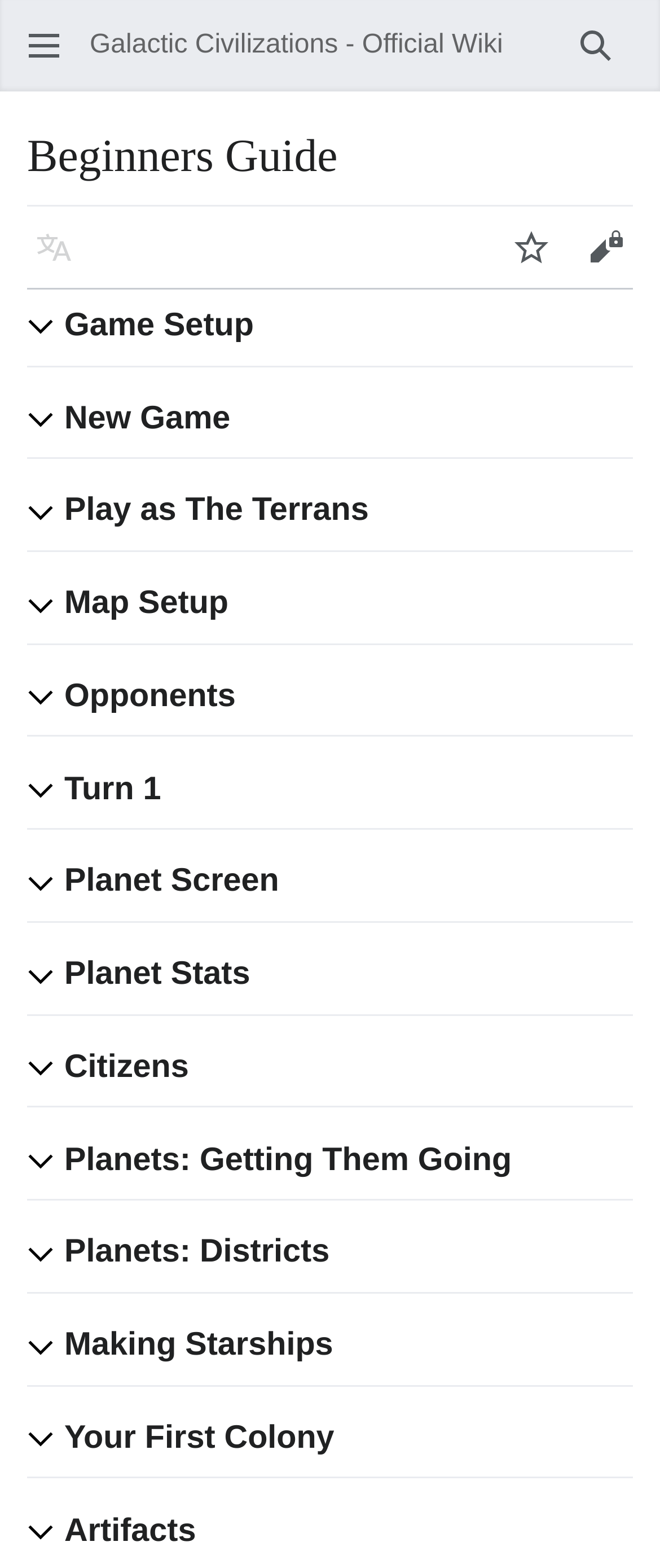Determine the bounding box coordinates of the element that should be clicked to execute the following command: "Click the Search button".

[0.846, 0.005, 0.959, 0.053]